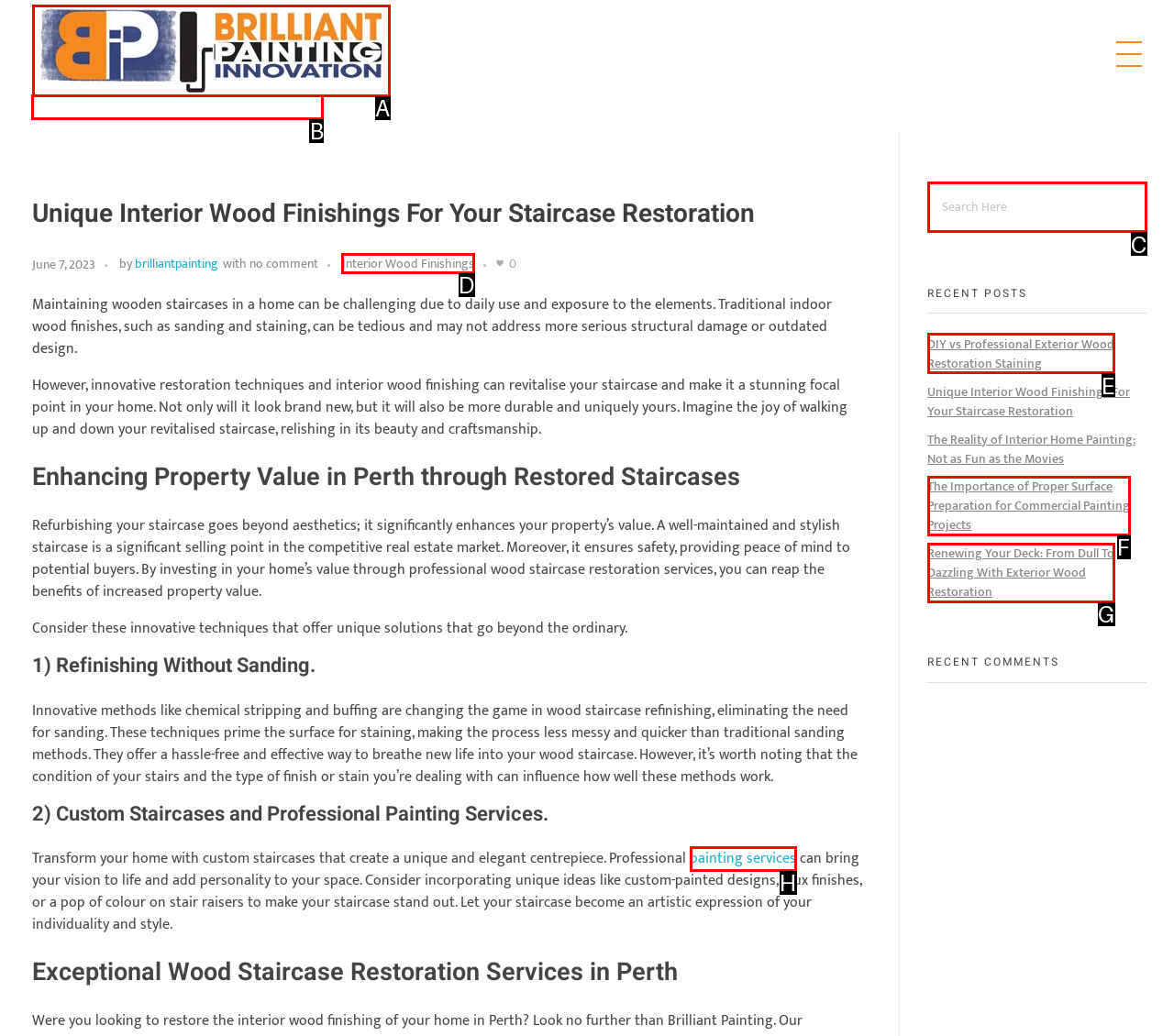Indicate which UI element needs to be clicked to fulfill the task: Click the 'Interior Wood Finishings' link
Answer with the letter of the chosen option from the available choices directly.

D